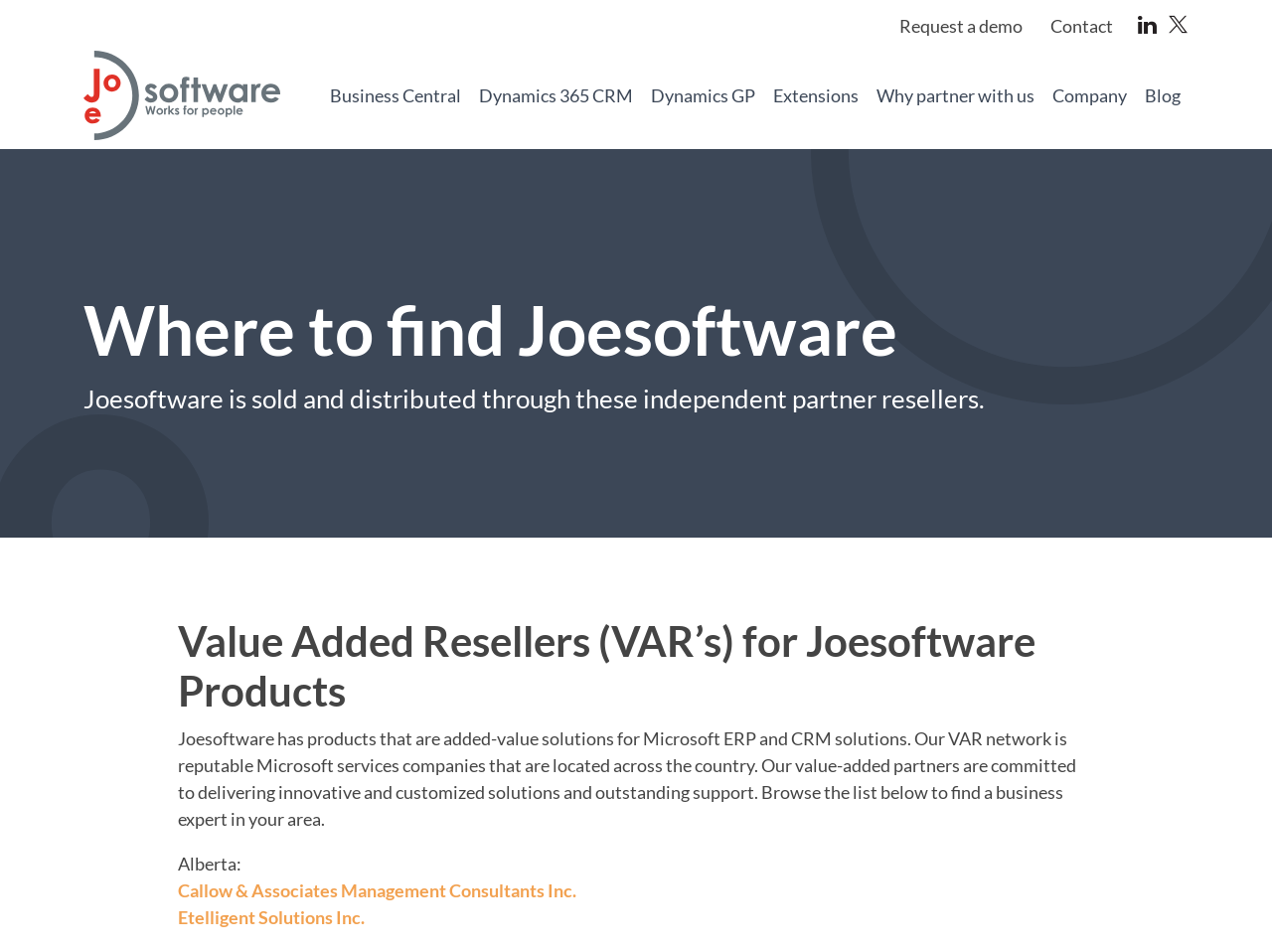Locate the bounding box coordinates of the clickable part needed for the task: "Find a partner in Alberta".

[0.139, 0.895, 0.189, 0.918]